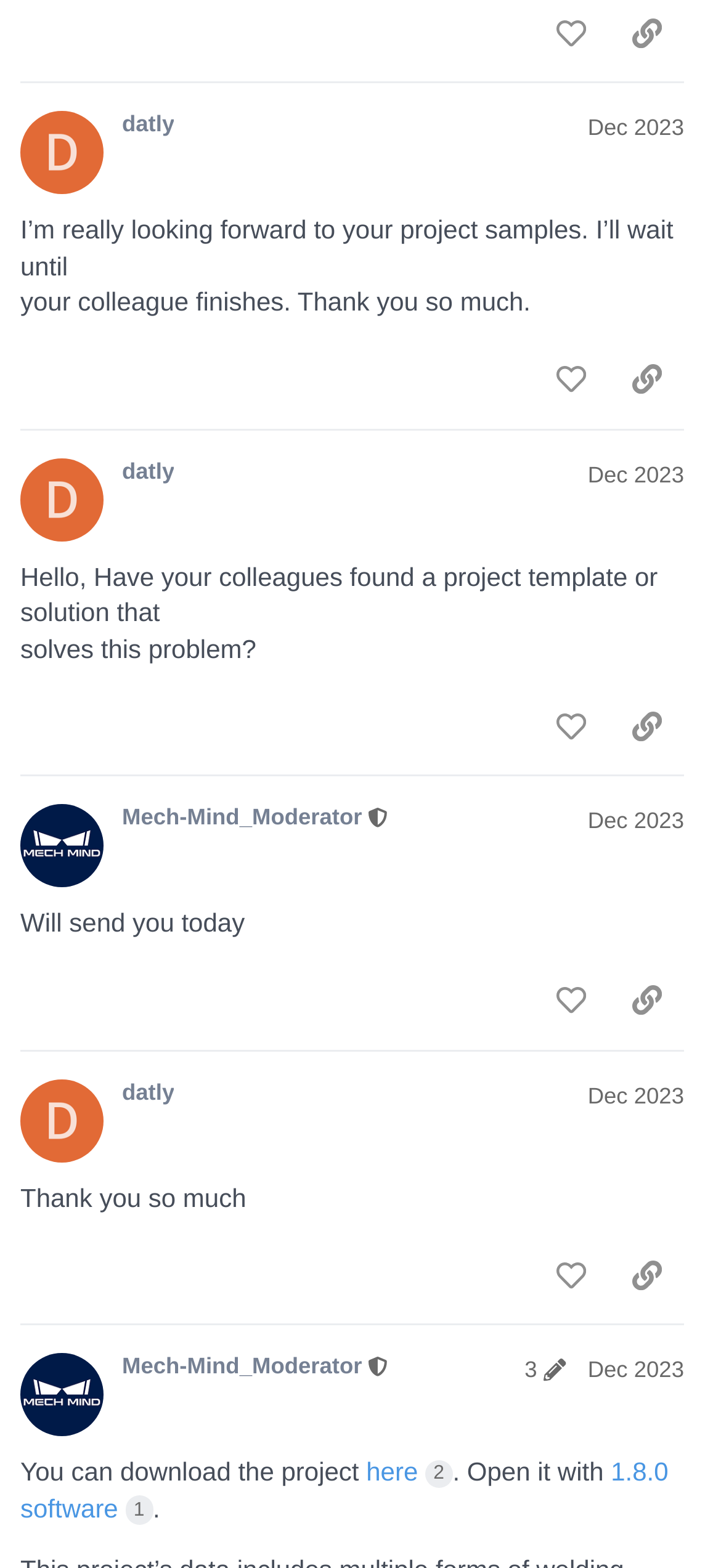Identify the bounding box coordinates of the section to be clicked to complete the task described by the following instruction: "view post edit history". The coordinates should be four float numbers between 0 and 1, formatted as [left, top, right, bottom].

[0.712, 0.865, 0.799, 0.882]